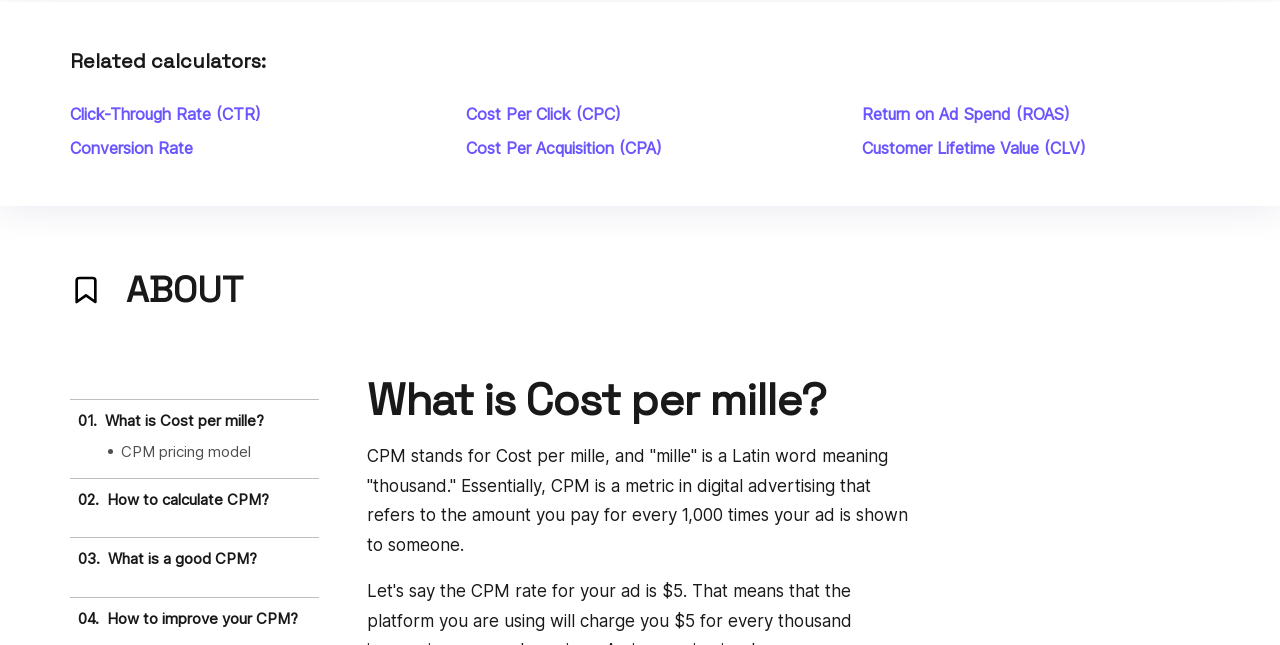Please specify the bounding box coordinates in the format (top-left x, top-left y, bottom-right x, bottom-right y), with all values as floating point numbers between 0 and 1. Identify the bounding box of the UI element described by: Click-Through Rate (CTR)

[0.055, 0.163, 0.327, 0.191]